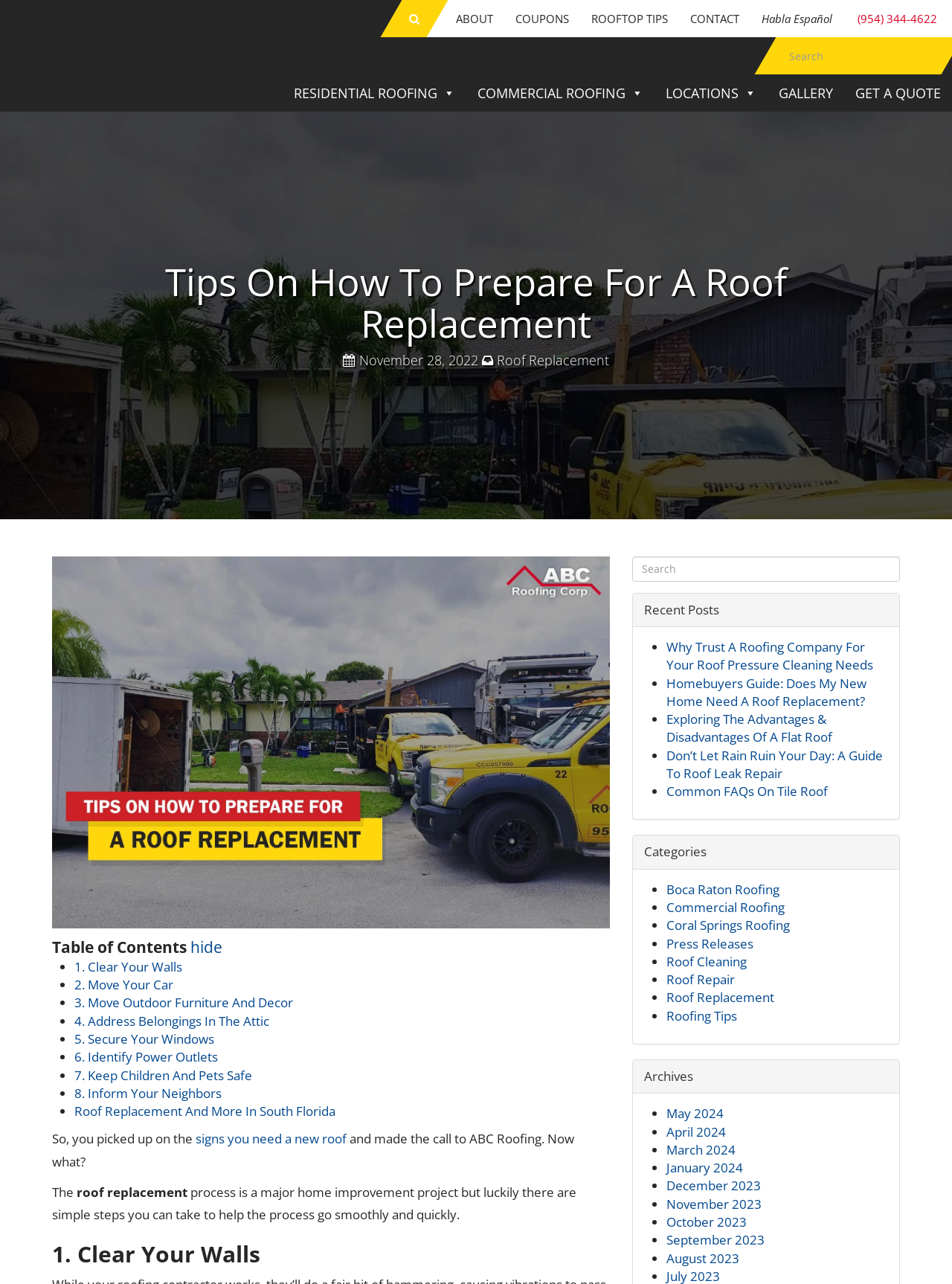Give the bounding box coordinates for the element described by: "Common FAQs On Tile Roof".

[0.7, 0.61, 0.87, 0.623]